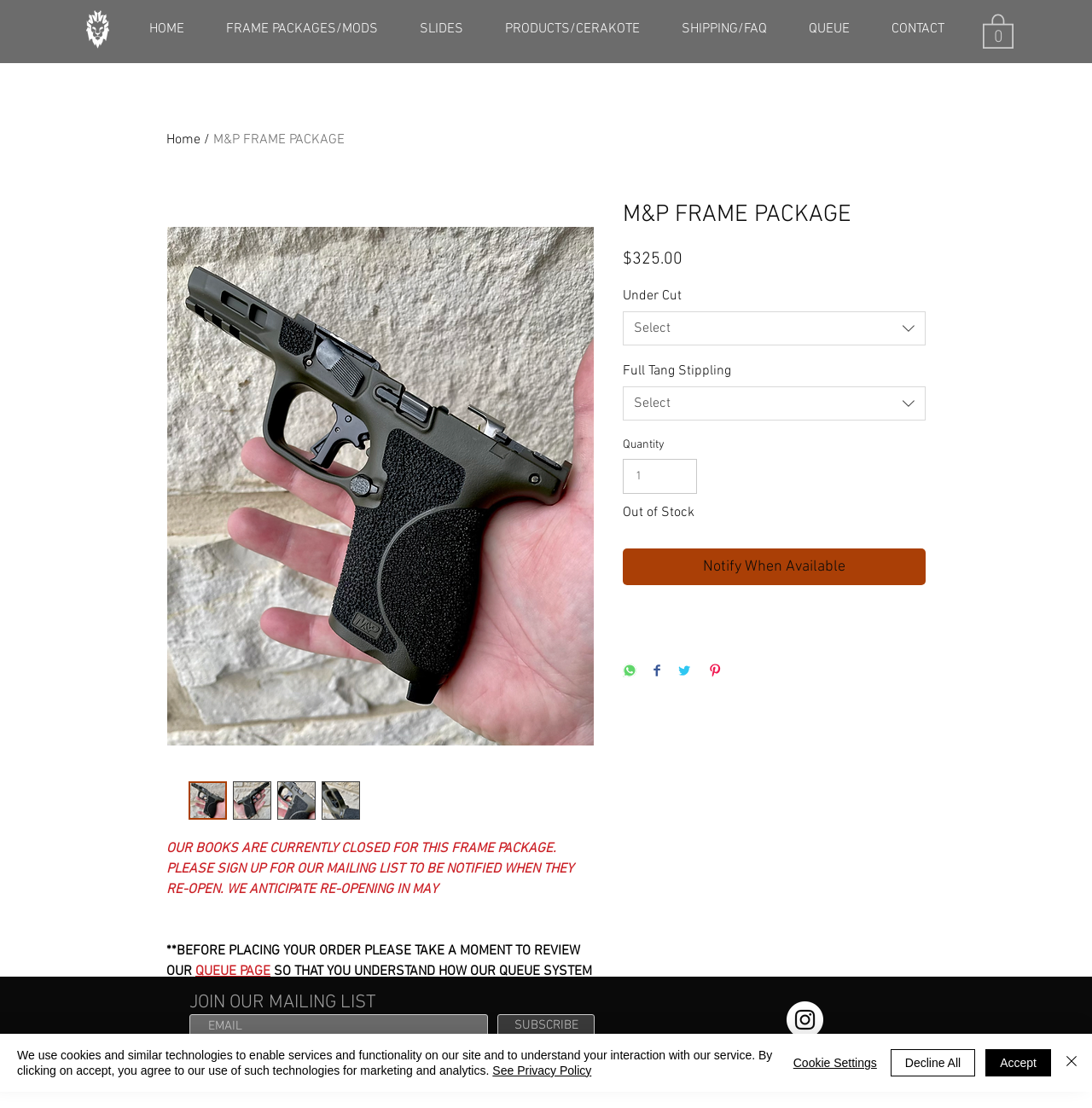Please find and generate the text of the main header of the webpage.

M&P FRAME PACKAGE